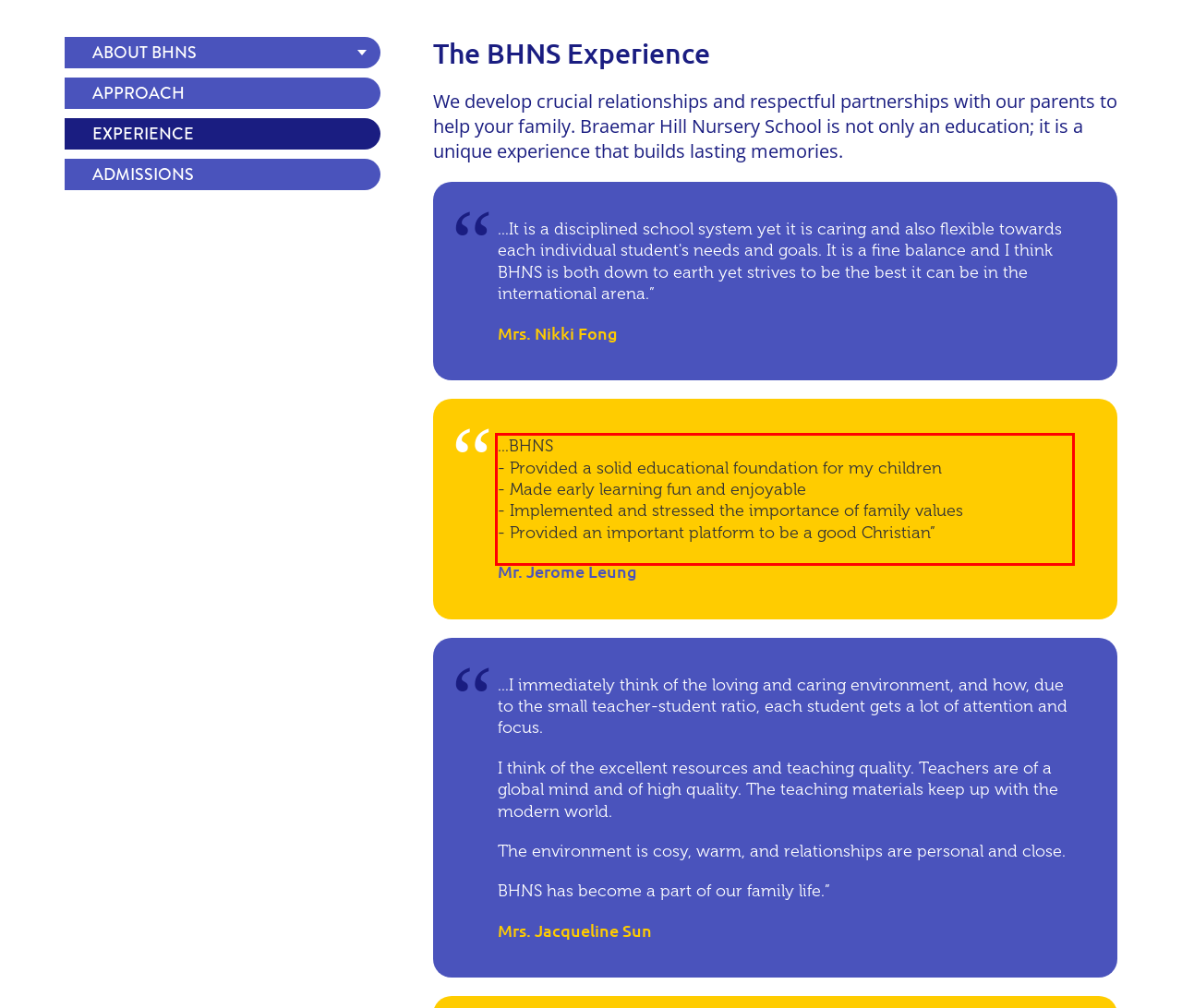You are given a screenshot showing a webpage with a red bounding box. Perform OCR to capture the text within the red bounding box.

...BHNS - Provided a solid educational foundation for my children - Made early learning fun and enjoyable - Implemented and stressed the importance of family values - Provided an important platform to be a good Christian”